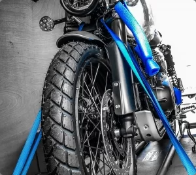Please give a short response to the question using one word or a phrase:
What is the emphasis of the motorcycle transportation service?

safety and reliability